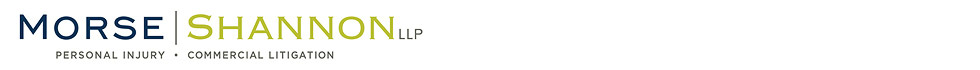Is the logo designed with a modern aesthetic?
Please analyze the image and answer the question with as much detail as possible.

The logo is designed with a modern and professional aesthetic, which enhances the firm's brand identity and reflects its commitment to providing legal services in specific fields.